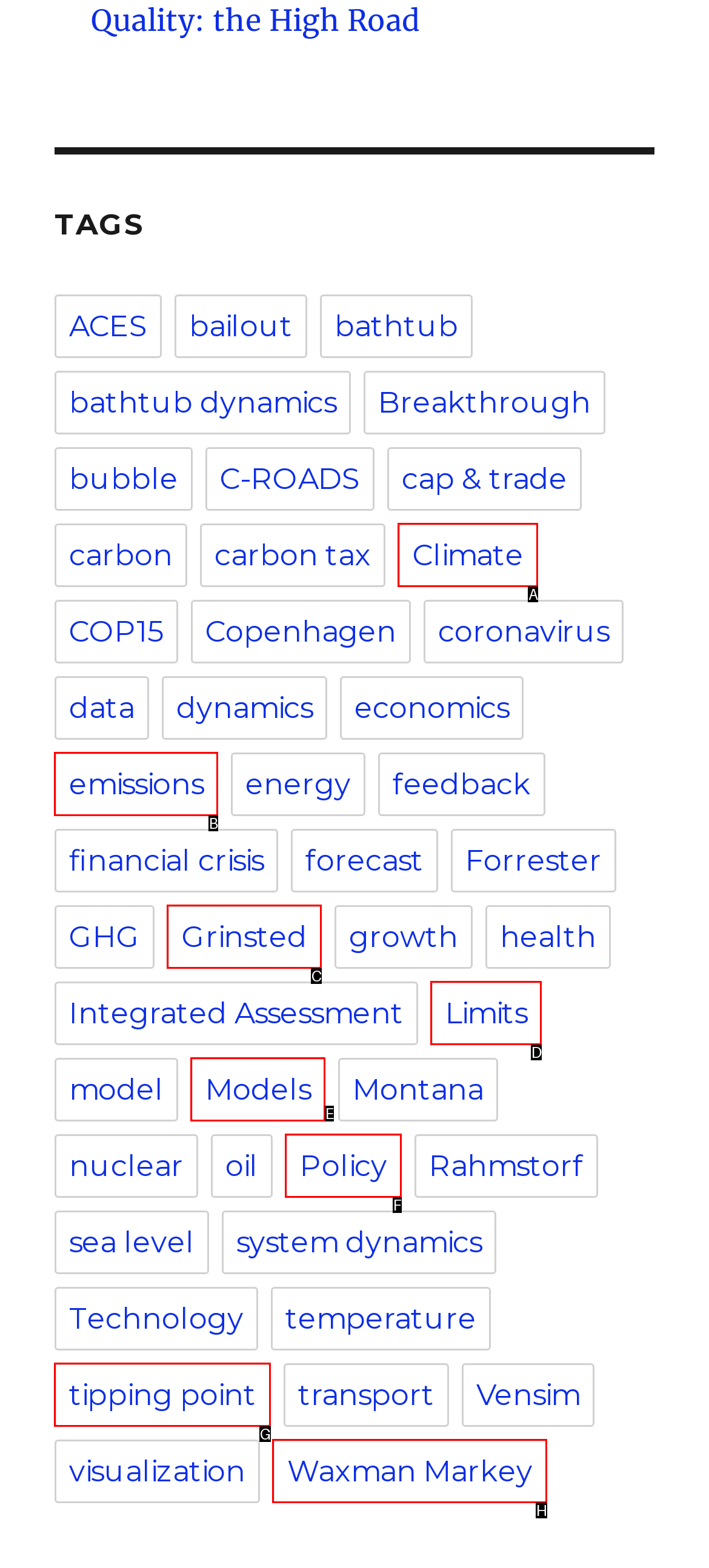Tell me the letter of the HTML element that best matches the description: Waxman Markey from the provided options.

H